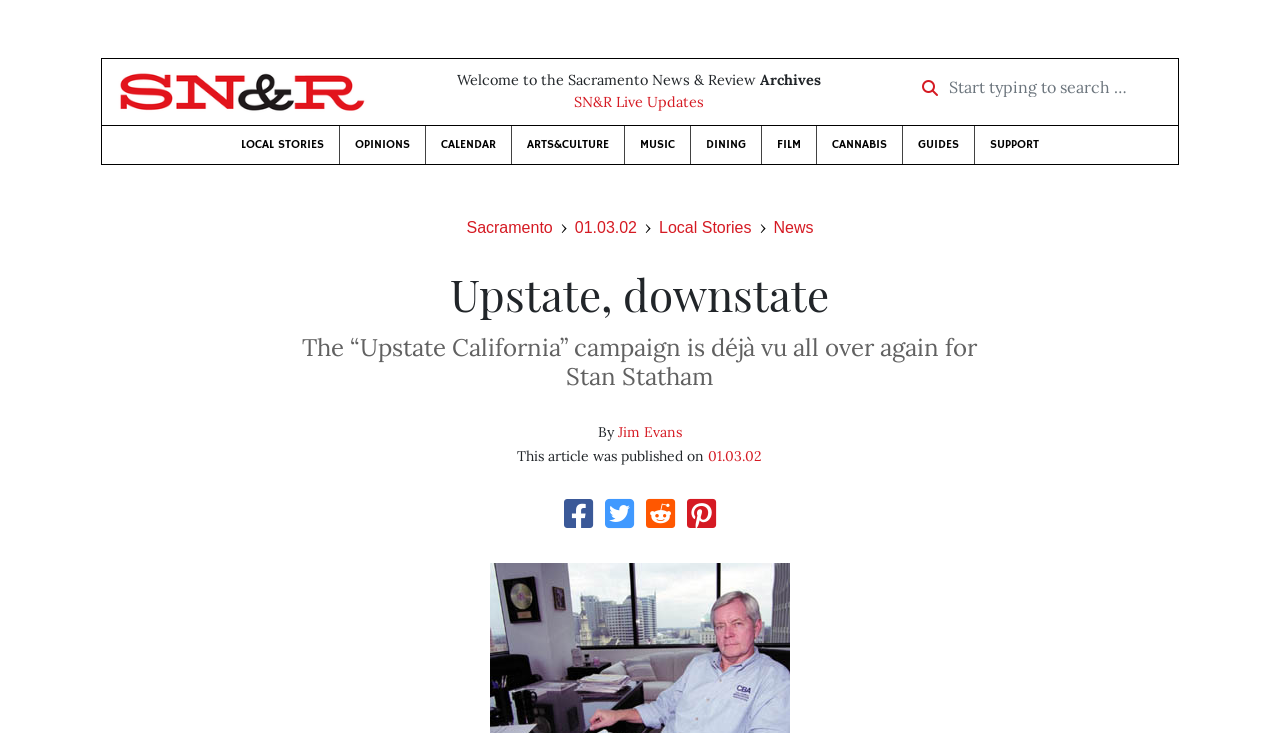Return the bounding box coordinates of the UI element that corresponds to this description: "Music". The coordinates must be given as four float numbers in the range of 0 and 1, [left, top, right, bottom].

[0.488, 0.172, 0.539, 0.224]